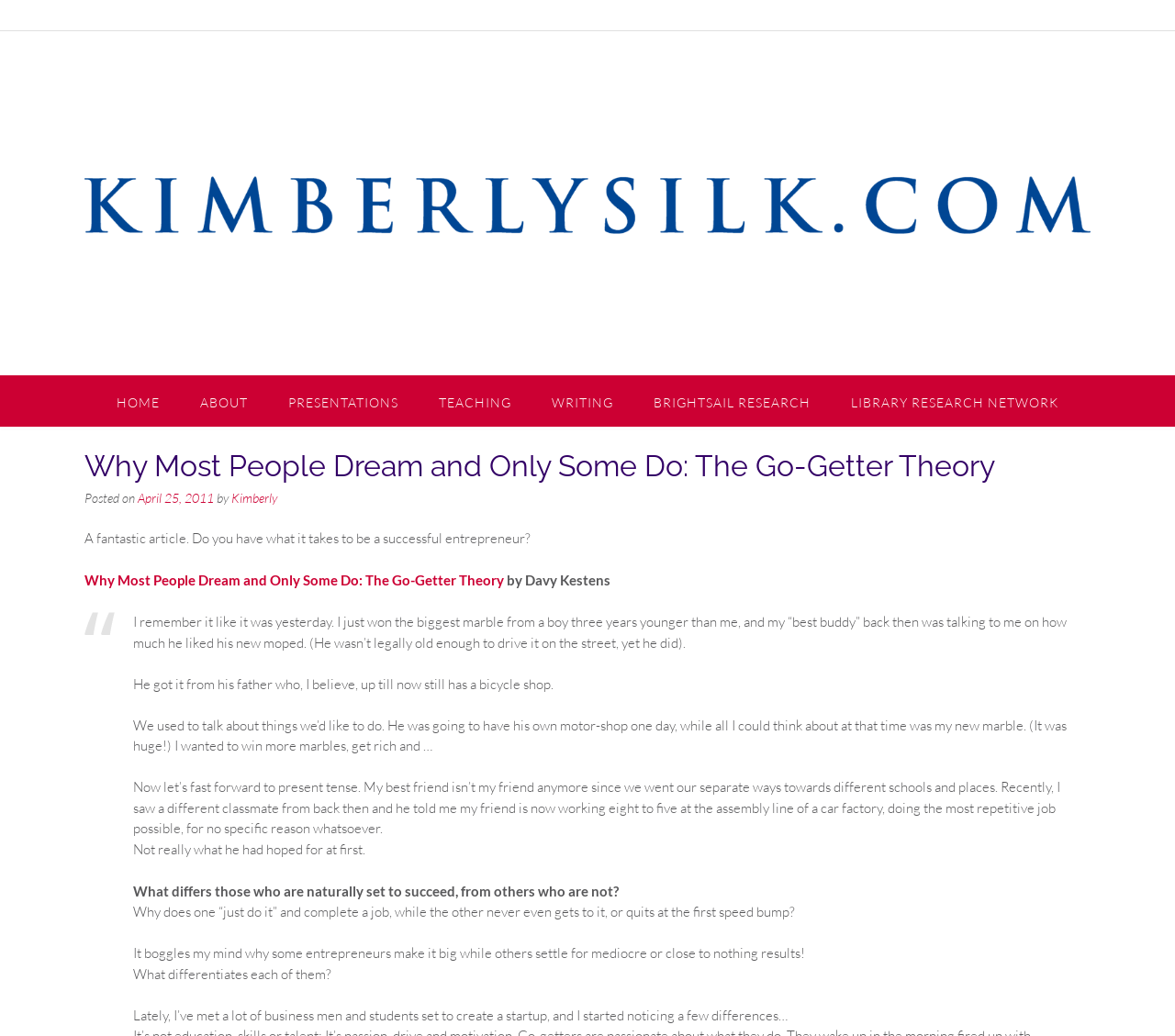Indicate the bounding box coordinates of the element that must be clicked to execute the instruction: "Check the date of the post". The coordinates should be given as four float numbers between 0 and 1, i.e., [left, top, right, bottom].

[0.117, 0.473, 0.182, 0.488]